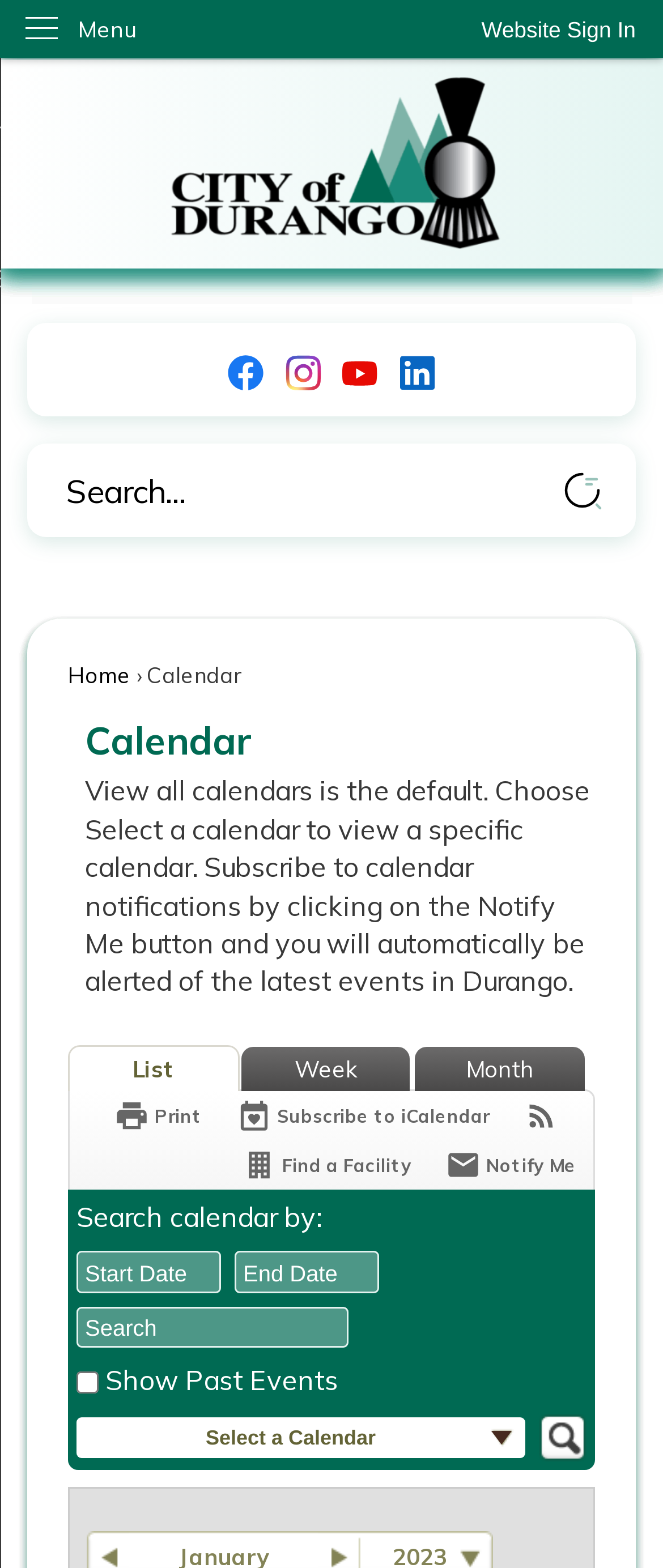Kindly determine the bounding box coordinates for the area that needs to be clicked to execute this instruction: "Subscribe to calendar notifications".

[0.672, 0.732, 0.869, 0.755]